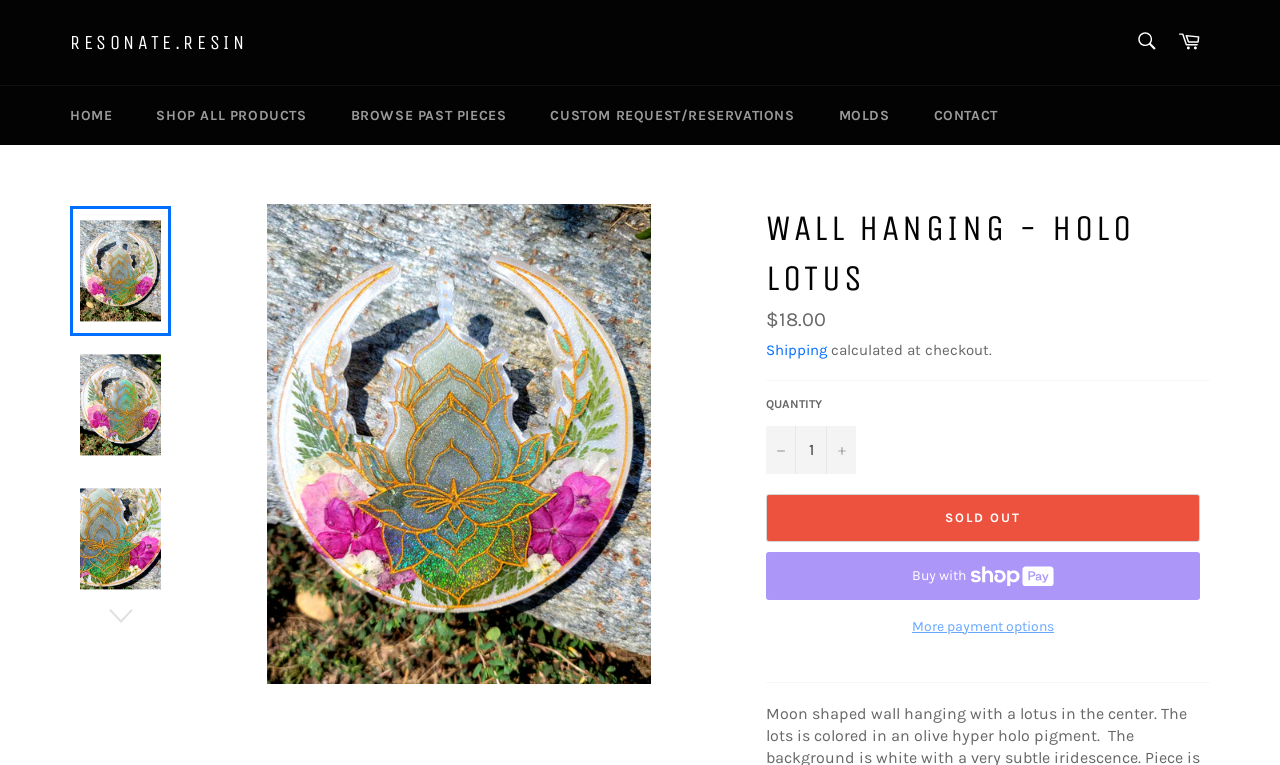What is the quantity of the wall hanging by default?
Analyze the image and deliver a detailed answer to the question.

I looked at the quantity textbox and its surrounding elements, but I didn't find any default quantity specified.